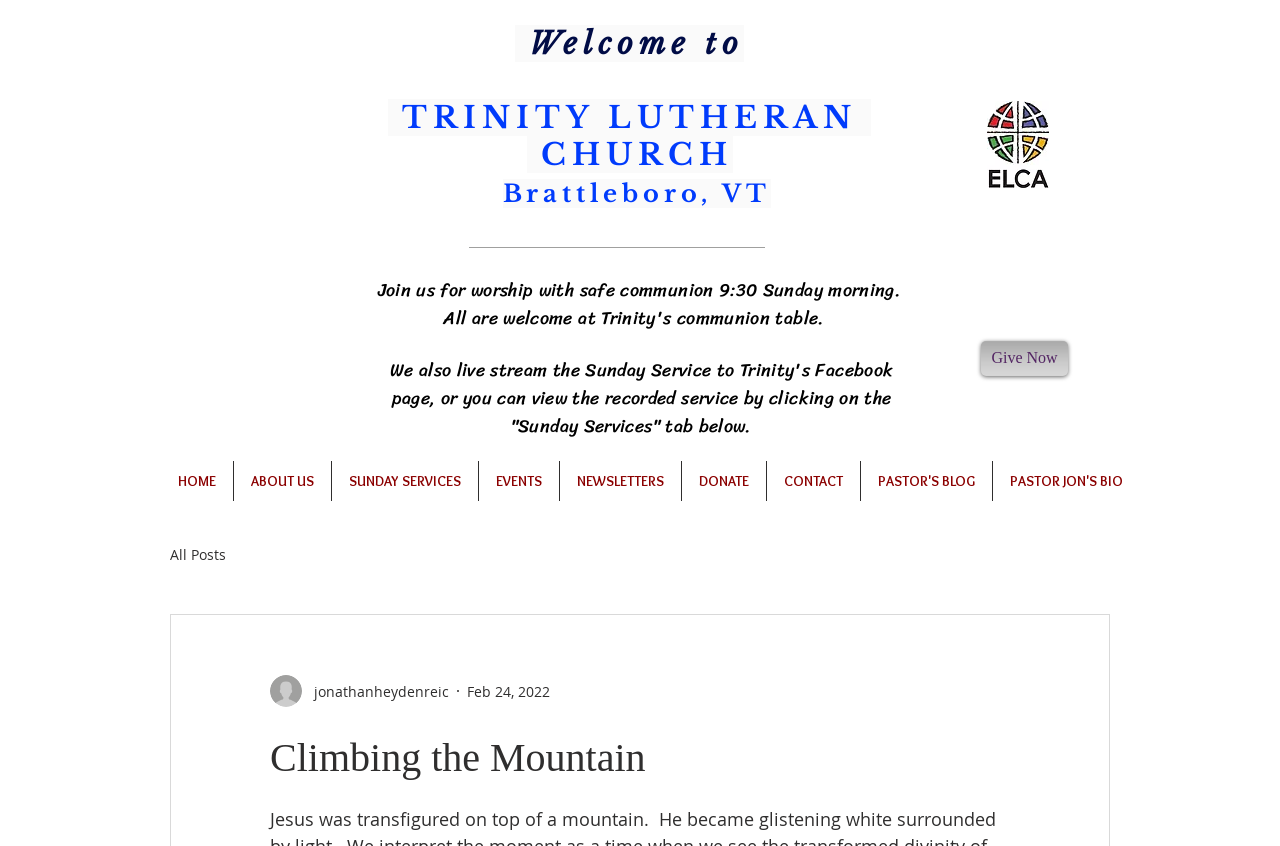Please find the bounding box coordinates of the clickable region needed to complete the following instruction: "Click on the 'Give Now' button". The bounding box coordinates must consist of four float numbers between 0 and 1, i.e., [left, top, right, bottom].

[0.766, 0.403, 0.834, 0.444]